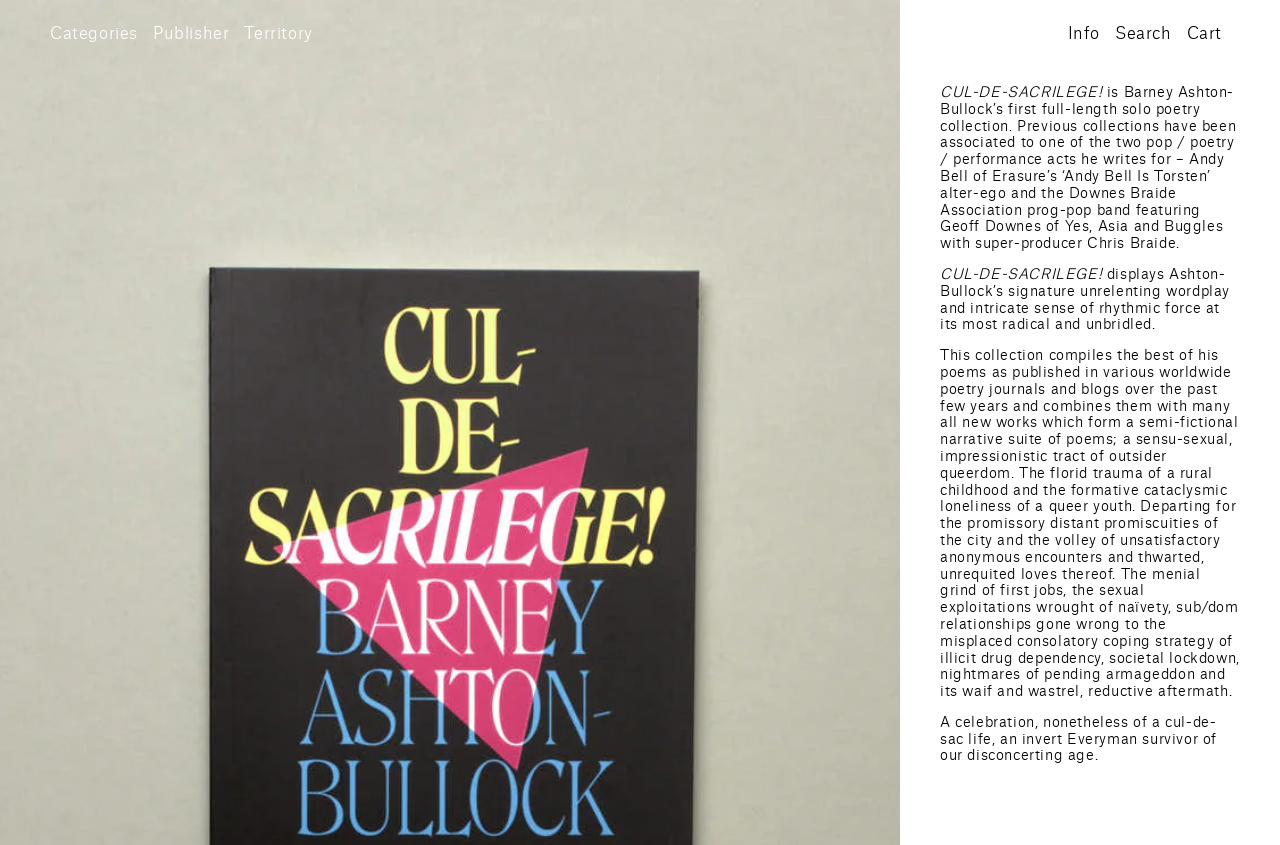How many buttons are there at the top right corner of the webpage?
Please utilize the information in the image to give a detailed response to the question.

I looked at the top right corner of the webpage and found two buttons: 'Search' and 'Cart Cart'.